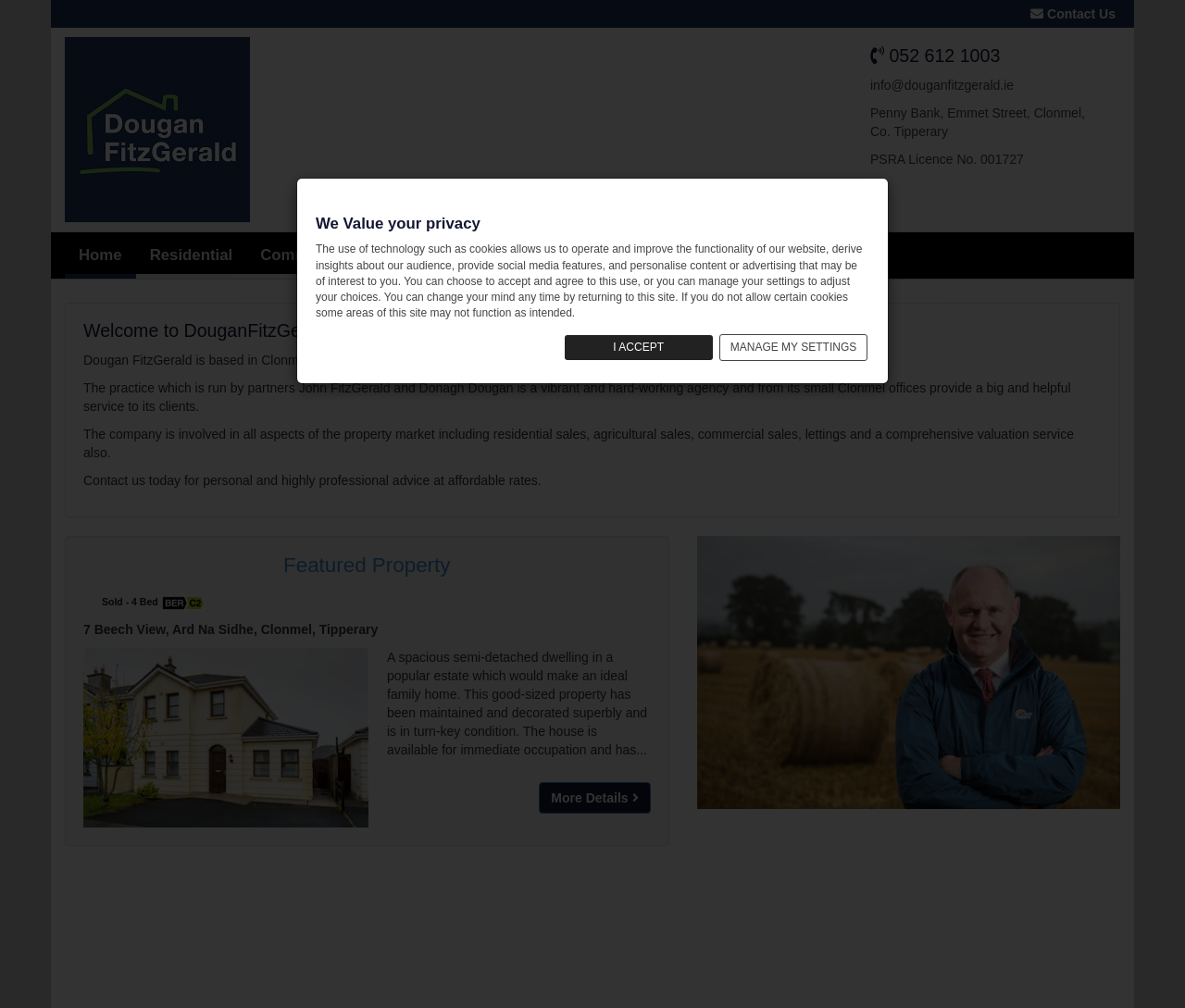Please locate the bounding box coordinates of the element's region that needs to be clicked to follow the instruction: "Click About us". The bounding box coordinates should be provided as four float numbers between 0 and 1, i.e., [left, top, right, bottom].

[0.439, 0.235, 0.519, 0.276]